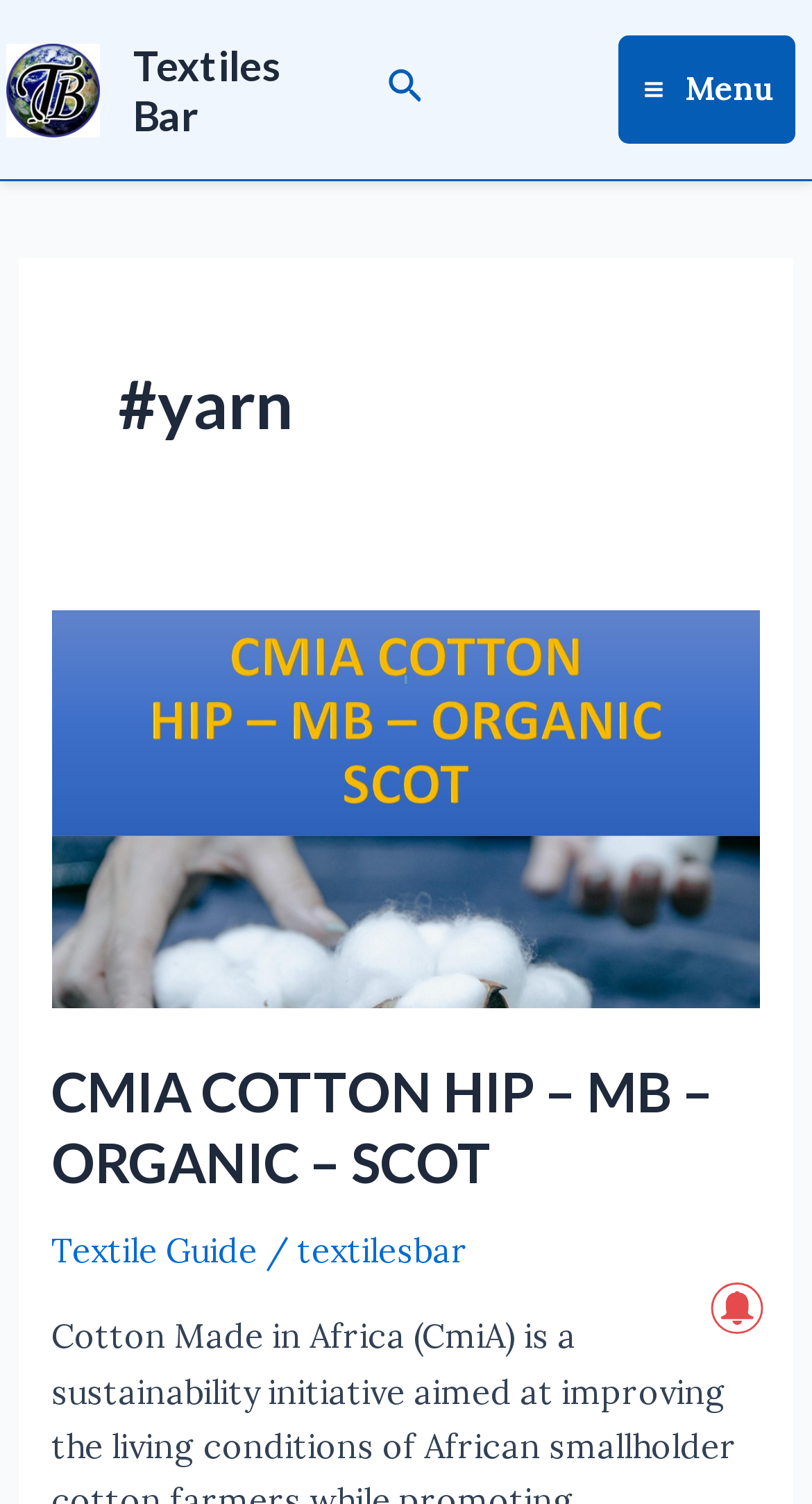What is the name of the specific yarn product?
Can you offer a detailed and complete answer to this question?

The name of the specific yarn product can be found in the link and heading elements on the webpage, which mention 'CMIA COTTON HIP – MB – ORGANIC – SCOT'.